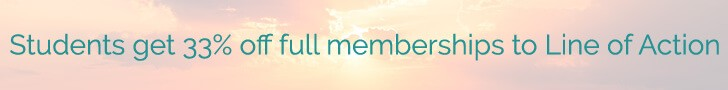What type of atmosphere is created by the background?
Please ensure your answer is as detailed and informative as possible.

The soft, pastel colors in the backdrop, which resemble a peaceful sky at dawn or dusk, create a warm and inviting atmosphere for potential users, making them feel comfortable and inspired to explore the Line of Action platform.